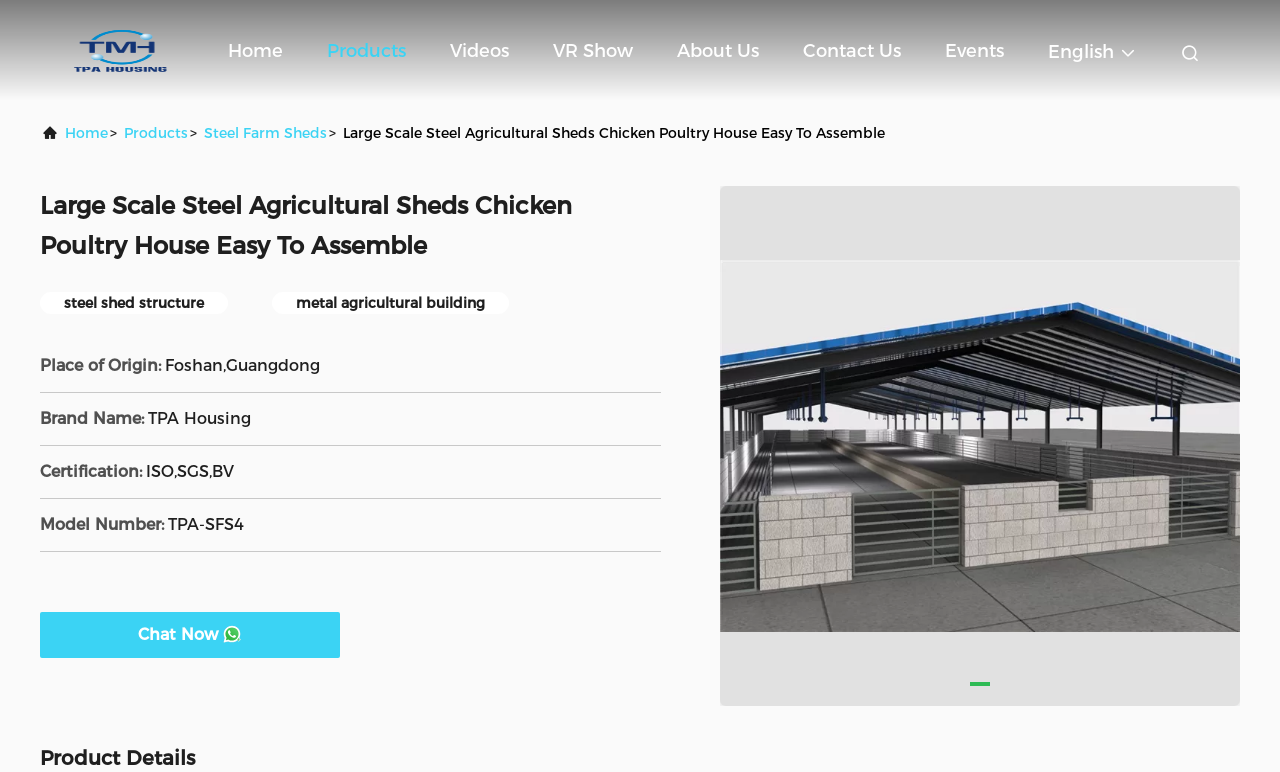Determine the bounding box coordinates for the area you should click to complete the following instruction: "View product videos".

[0.352, 0.027, 0.398, 0.105]